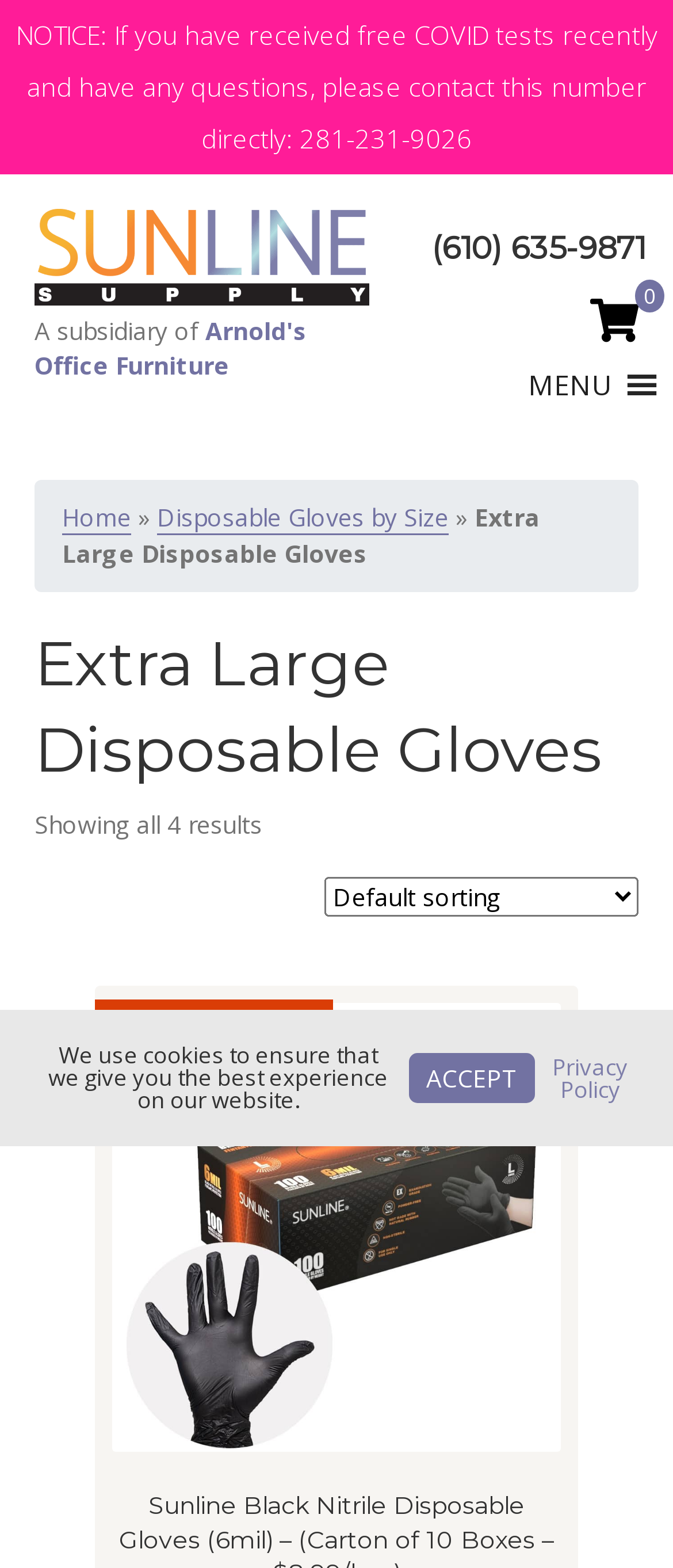Based on the image, provide a detailed and complete answer to the question: 
What is the phone number on the webpage?

I found the phone number by looking at the static text element with the bounding box coordinates [0.641, 0.146, 0.959, 0.171] which contains the phone number '(610) 635-9871'.